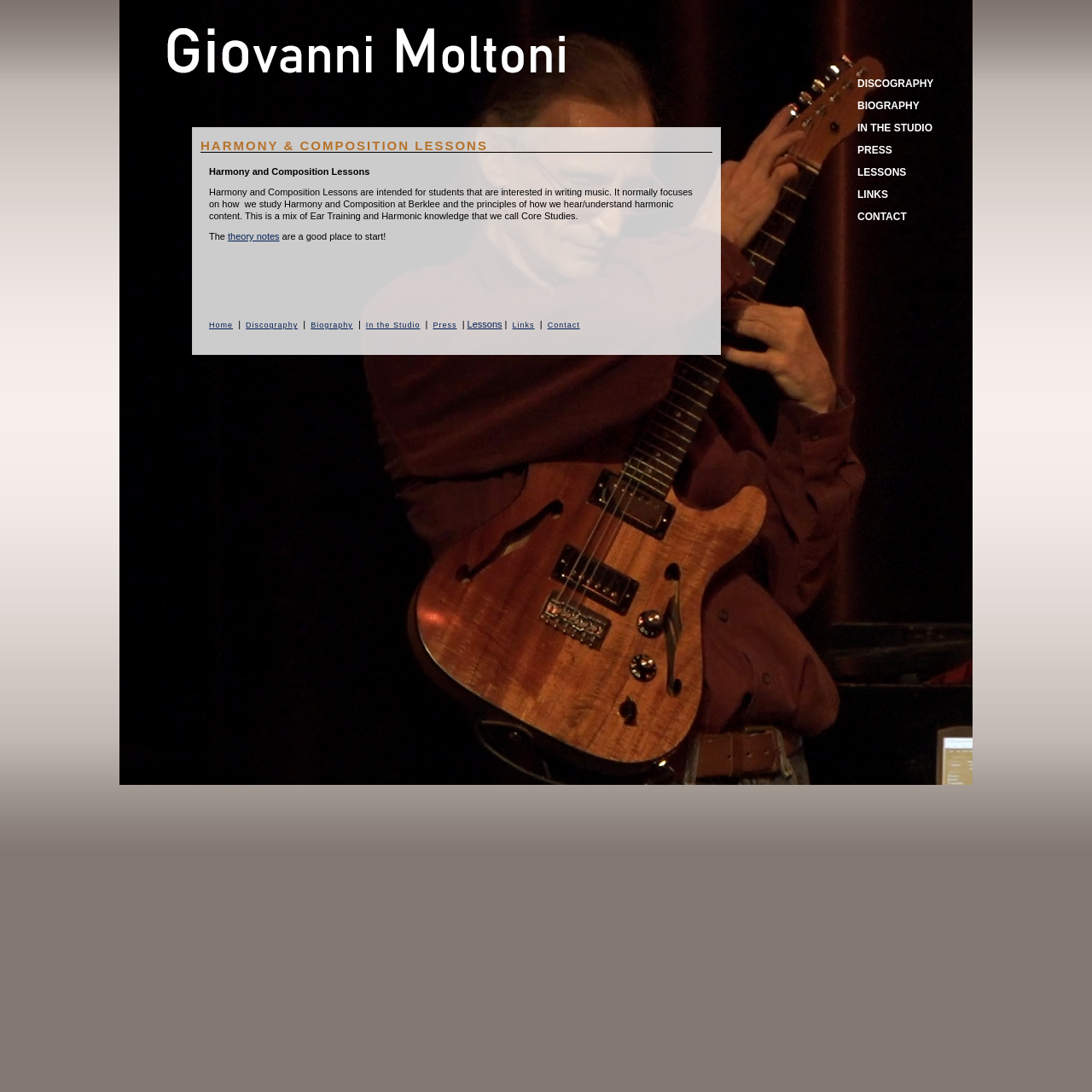Determine the bounding box coordinates of the element's region needed to click to follow the instruction: "go to theory notes". Provide these coordinates as four float numbers between 0 and 1, formatted as [left, top, right, bottom].

[0.209, 0.212, 0.256, 0.221]